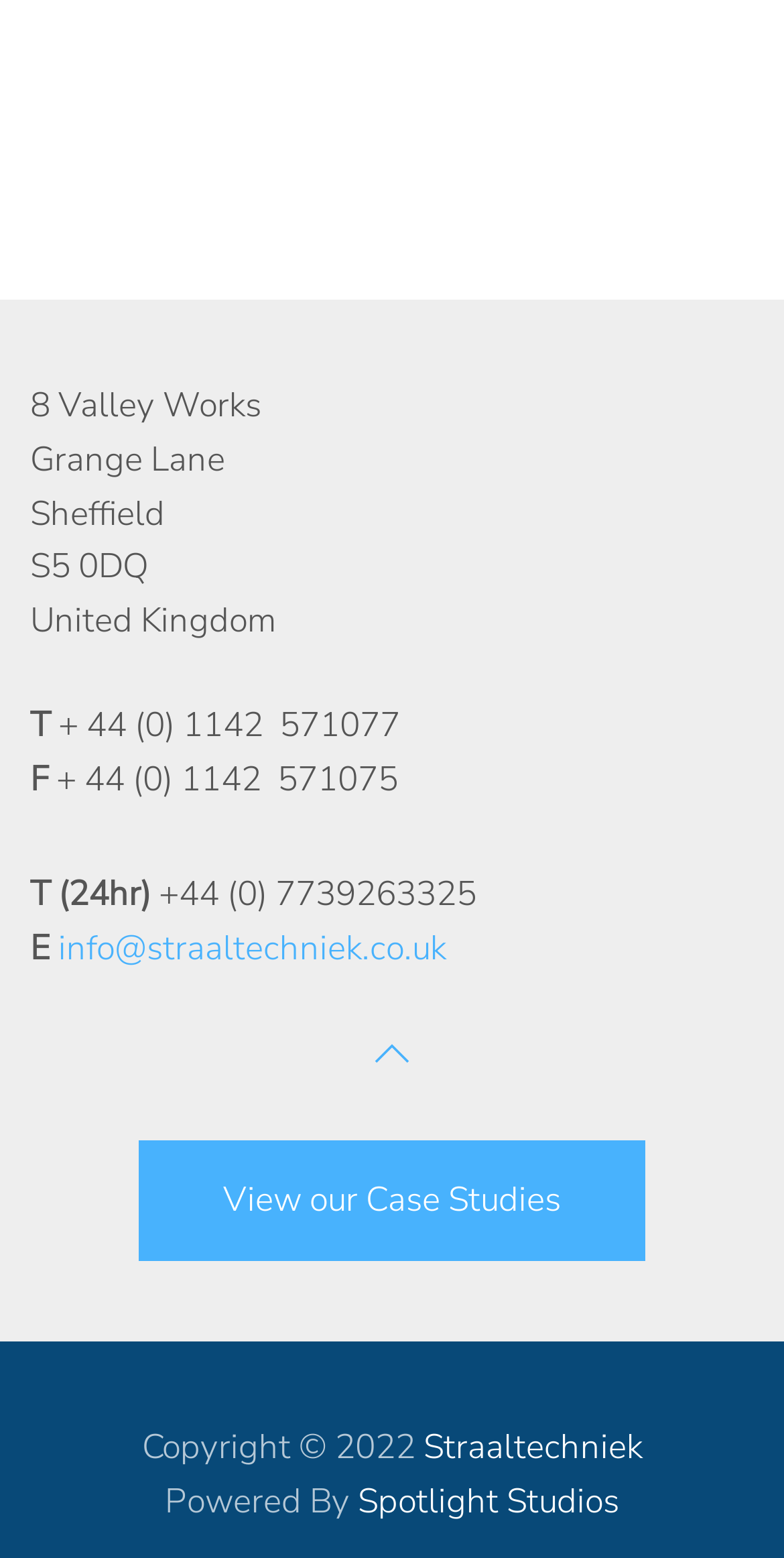Provide a brief response to the question below using a single word or phrase: 
What is the copyright year?

2022